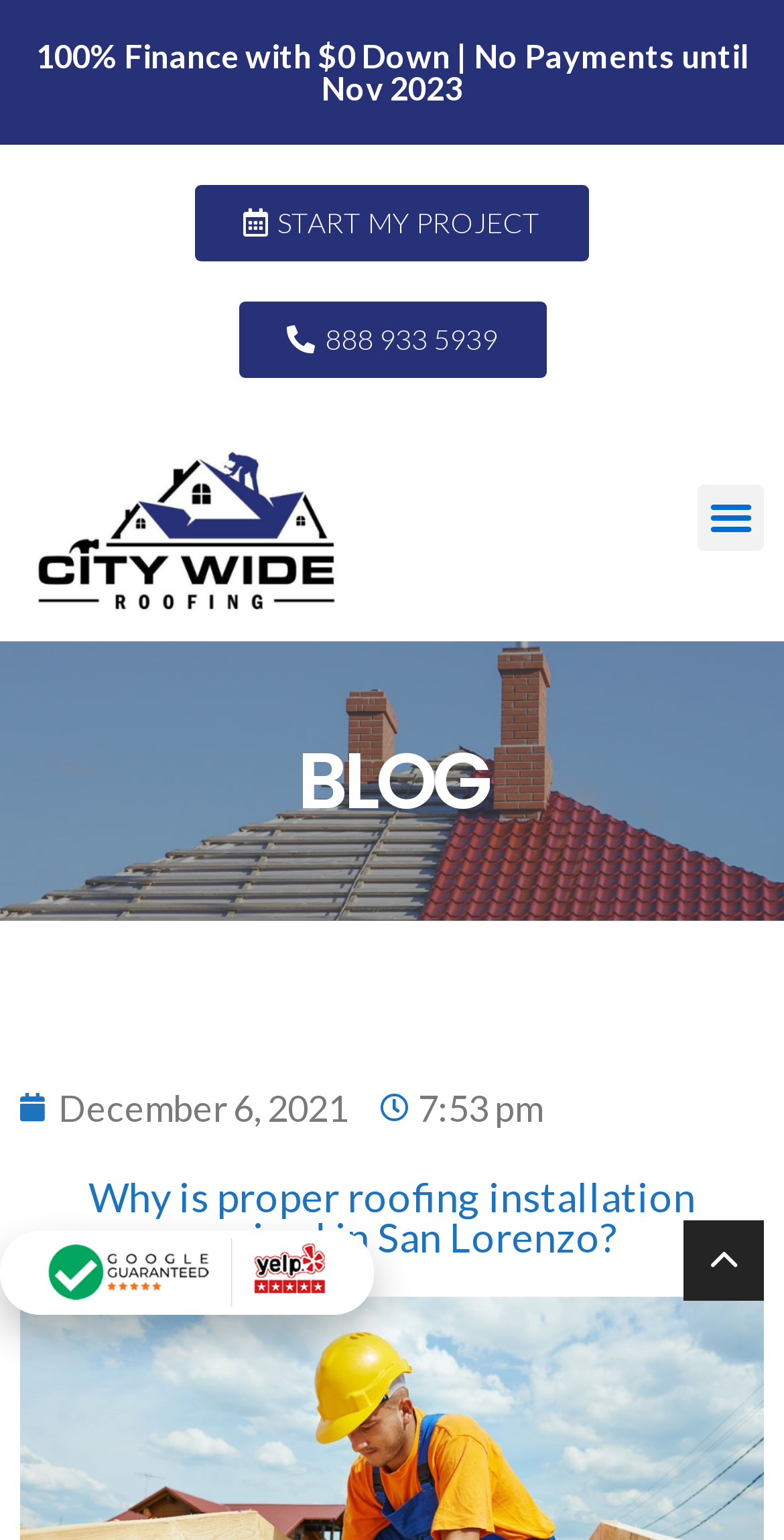What is the phone number to call for roofing services?
Provide an in-depth and detailed answer to the question.

I found the phone number by looking at the link element with the text '888 933 5939' which is located at the top of the webpage, indicating it's a contact information.